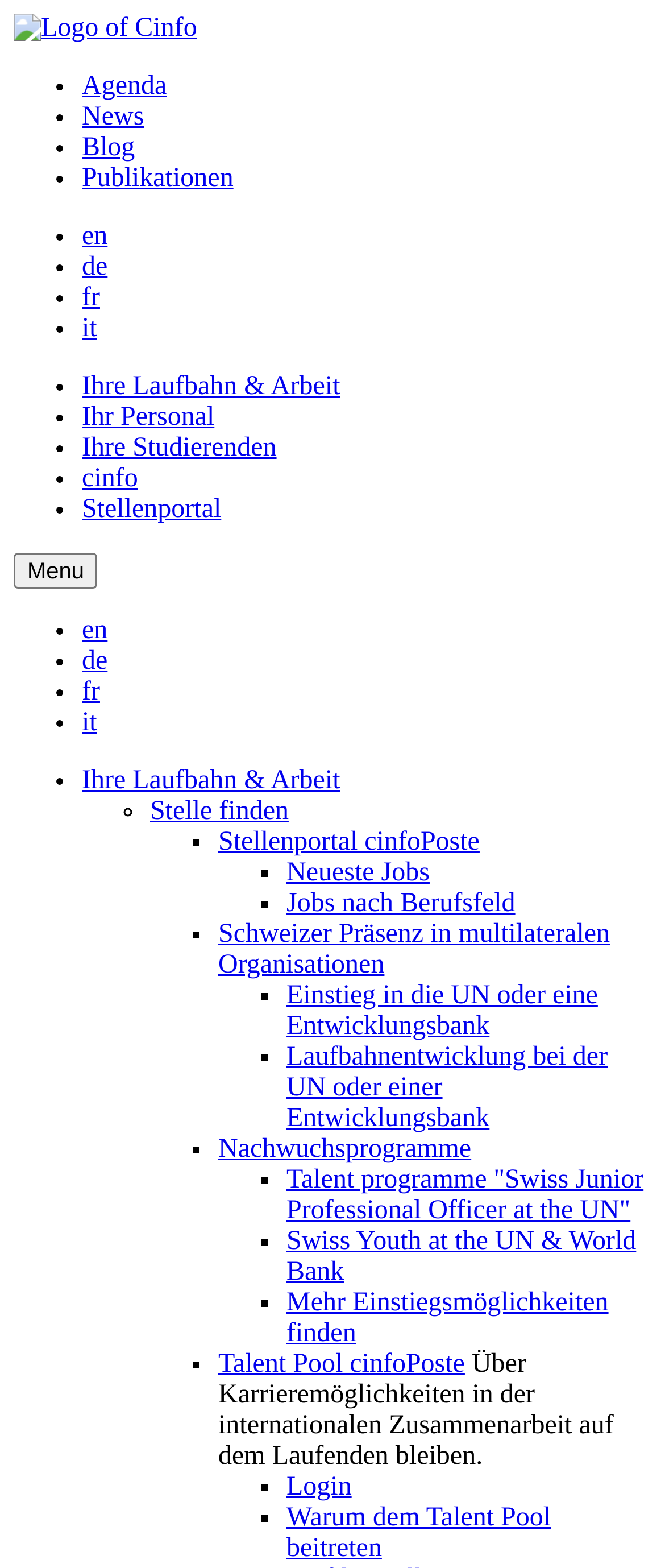Reply to the question with a brief word or phrase: What is the purpose of the 'Stellenportal' link?

Job search